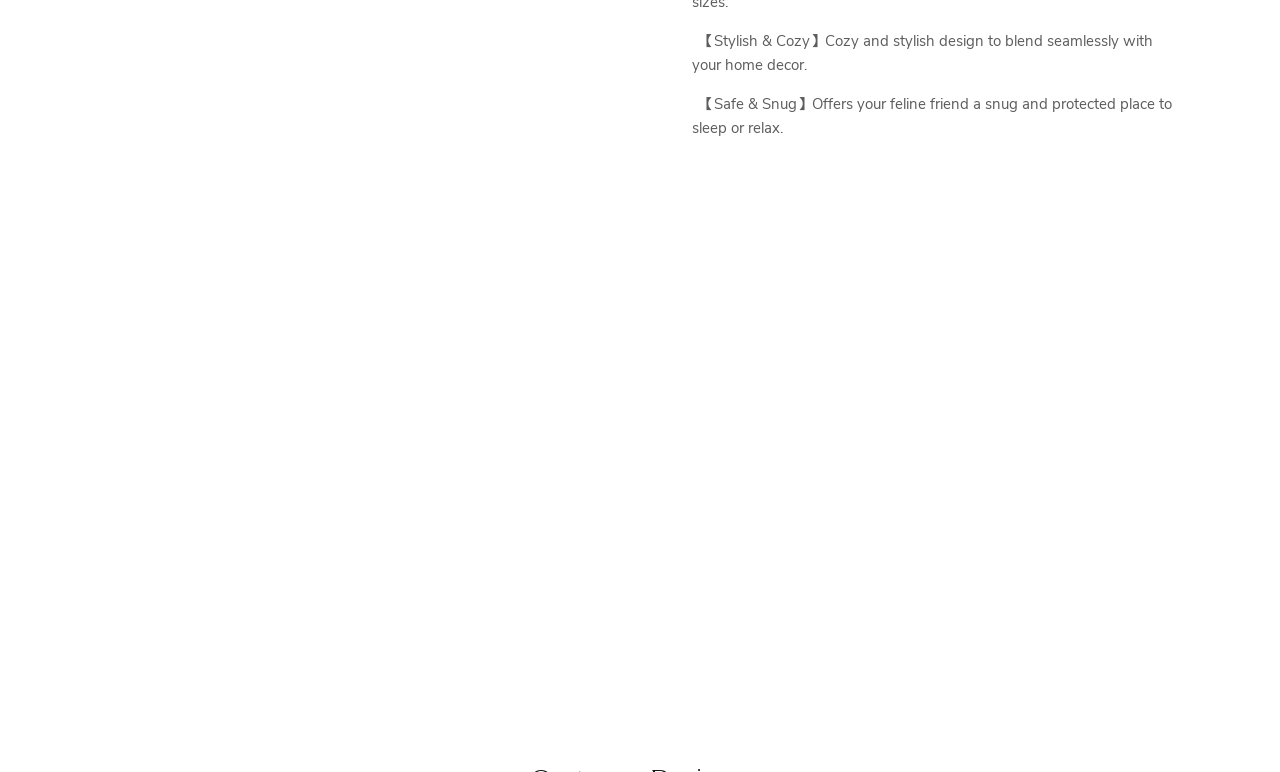Determine the bounding box coordinates of the clickable element to complete this instruction: "Go to previous page". Provide the coordinates in the format of four float numbers between 0 and 1, [left, top, right, bottom].

[0.023, 0.496, 0.047, 0.535]